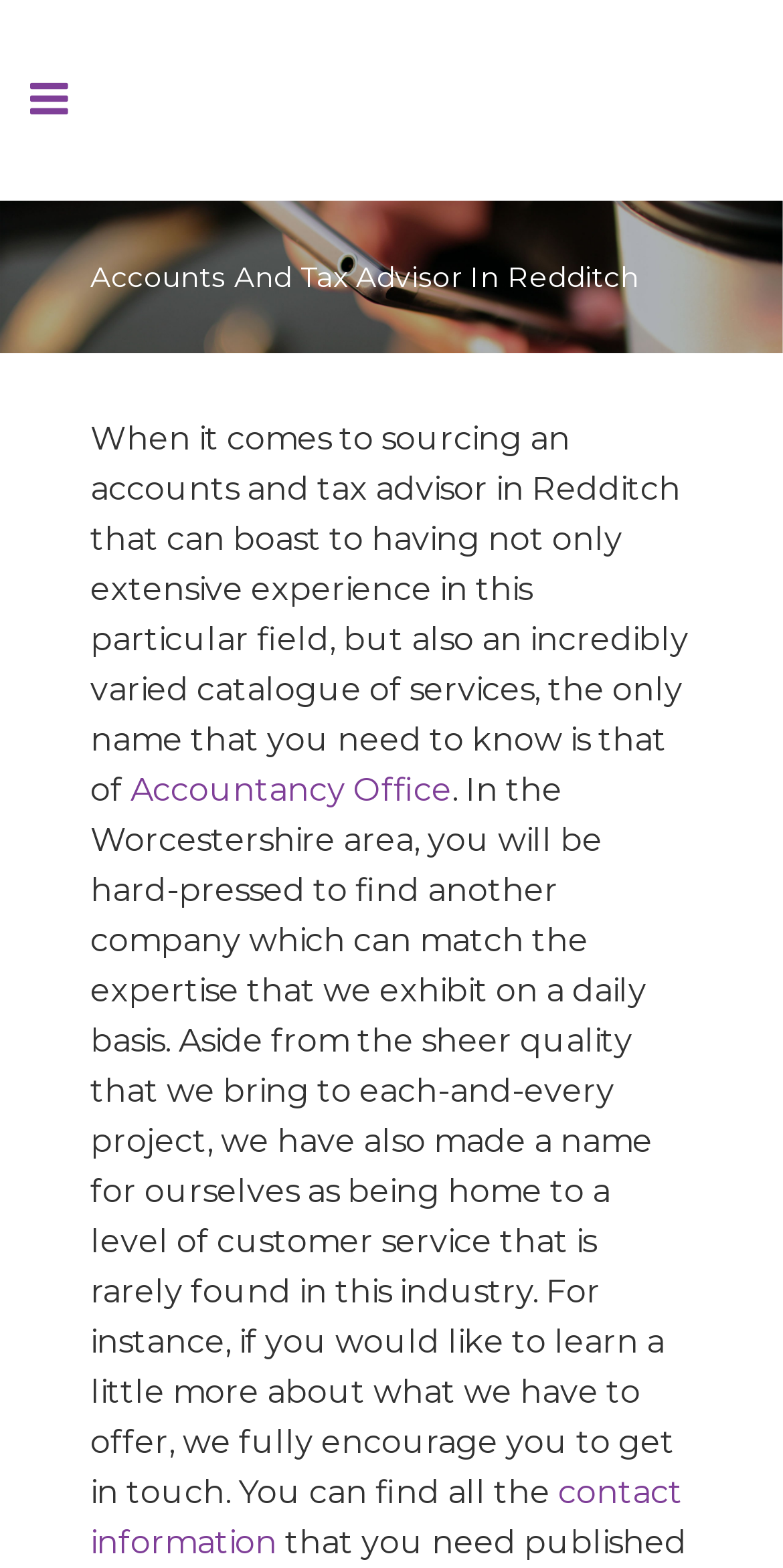Please provide a one-word or phrase answer to the question: 
What is the company's approach to customer service?

High level of customer service